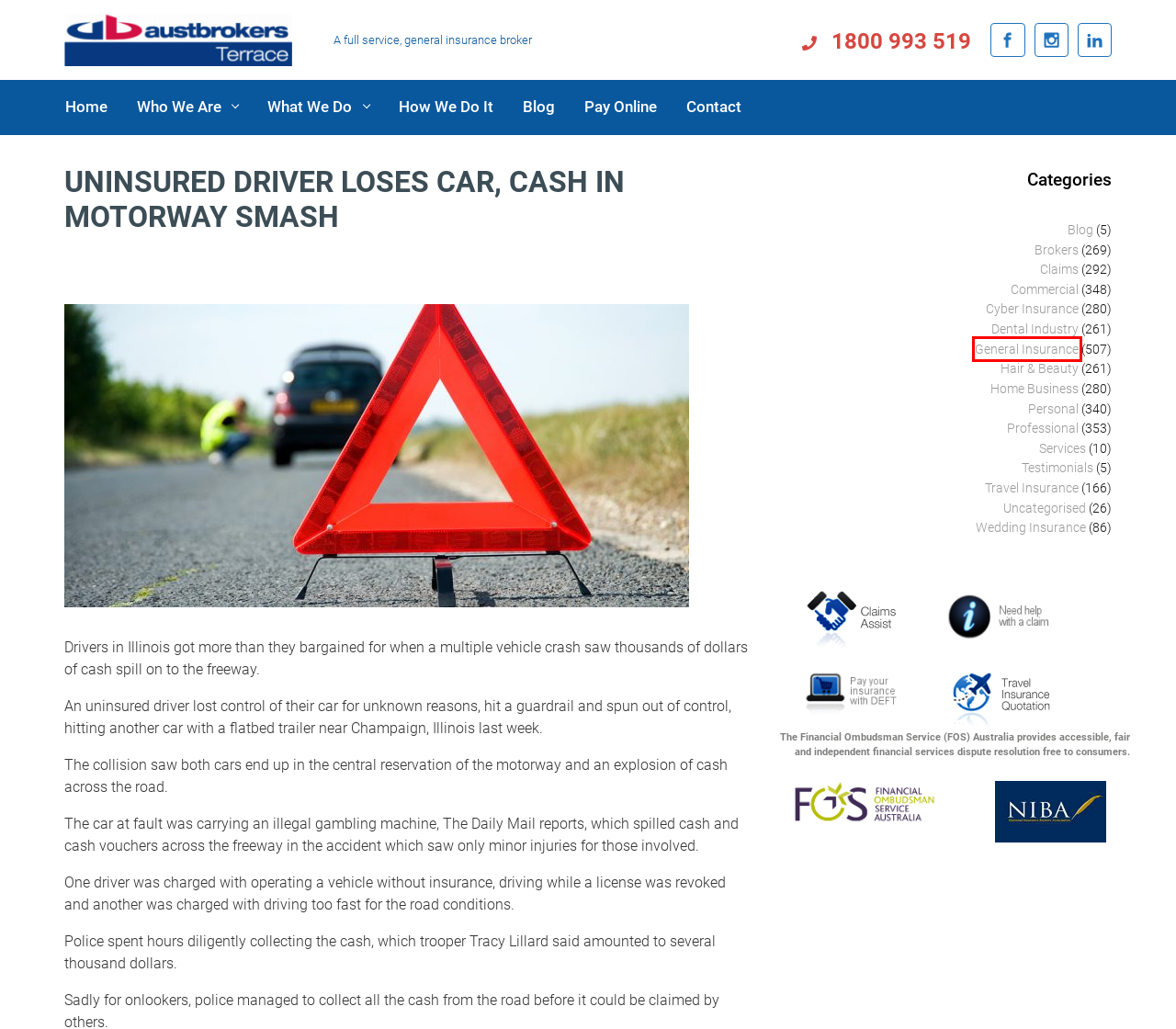Given a webpage screenshot with a red bounding box around a particular element, identify the best description of the new webpage that will appear after clicking on the element inside the red bounding box. Here are the candidates:
A. Claims - Austbrokers Terrace Insurance | Adelaide | Melbourne
B. Testimonials - Austbrokers Terrace Insurance | Adelaide | Melbourne
C. National Insurance Brokers Association of Australia
D. Claims Management - Austbrokers Terrace Insurance | Adelaide | Melbourne
E. Hair & Beauty - Austbrokers Terrace Insurance | Adelaide | Melbourne
F. General Insurance - Austbrokers Terrace Insurance | Adelaide | Melbourne
G. Welcome to Our Blog - Austbrokers Terrace Insurance | Adelaide | Melbourne
H. Who We Are - Austbrokers Terrace Insurance | Adelaide | Melbourne

F